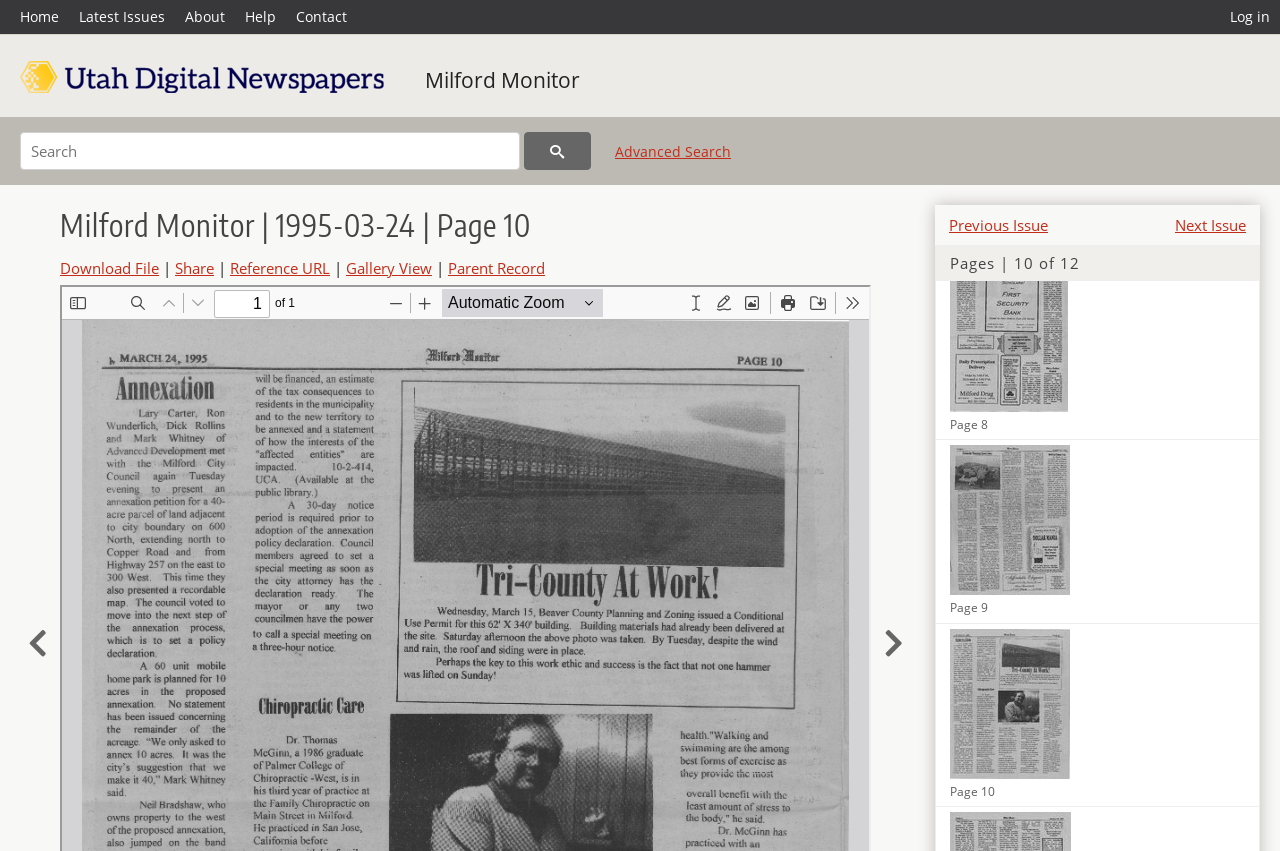Look at the image and answer the question in detail:
What is the name of the newspaper?

I found the name of the newspaper by examining the heading 'Milford Monitor | 1995-03-24 | Page 10' which shows that the name of the newspaper is Milford Monitor.